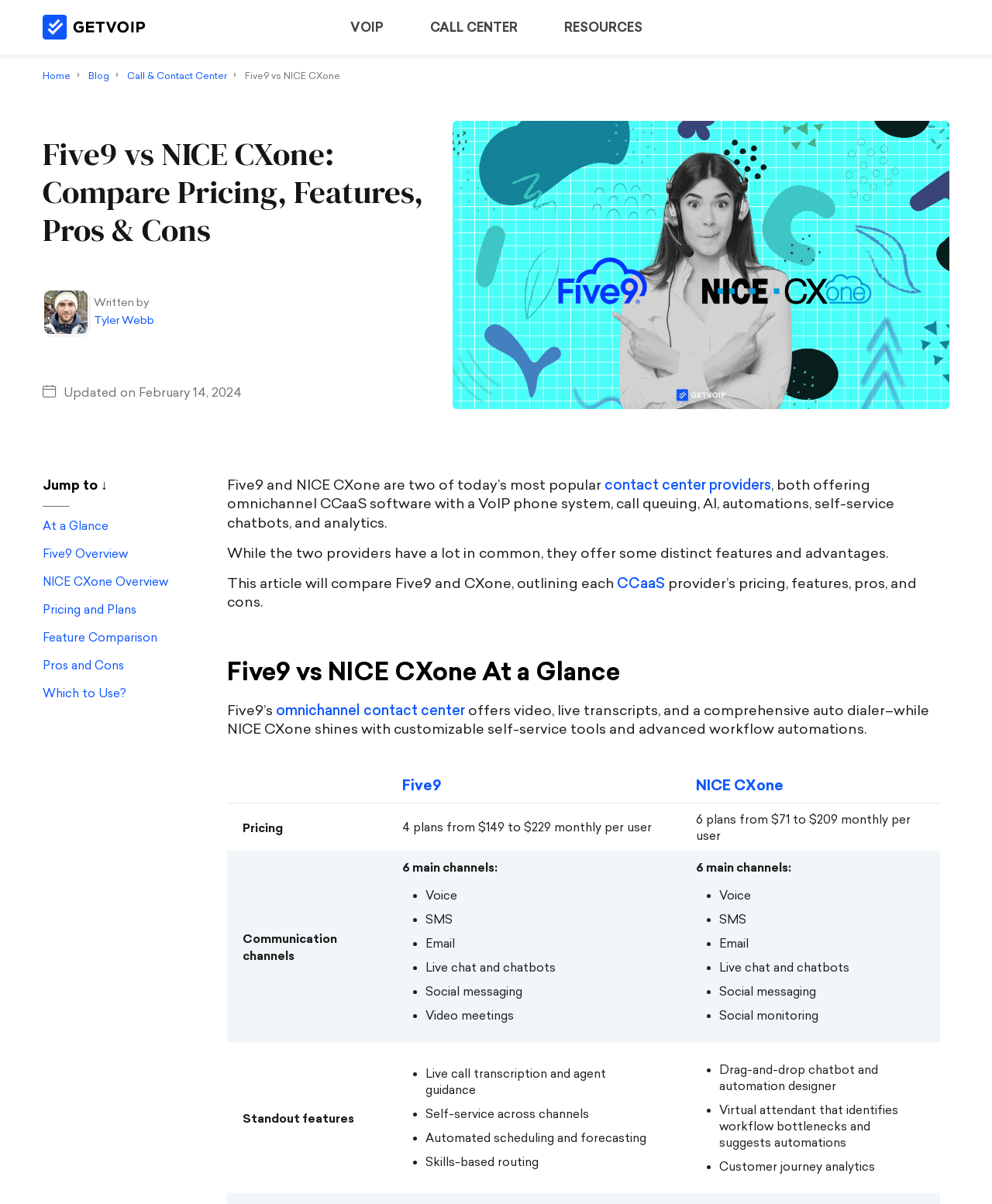What type of software do Five9 and NICE CXone offer?
From the image, respond using a single word or phrase.

Omnichannel CCaaS software